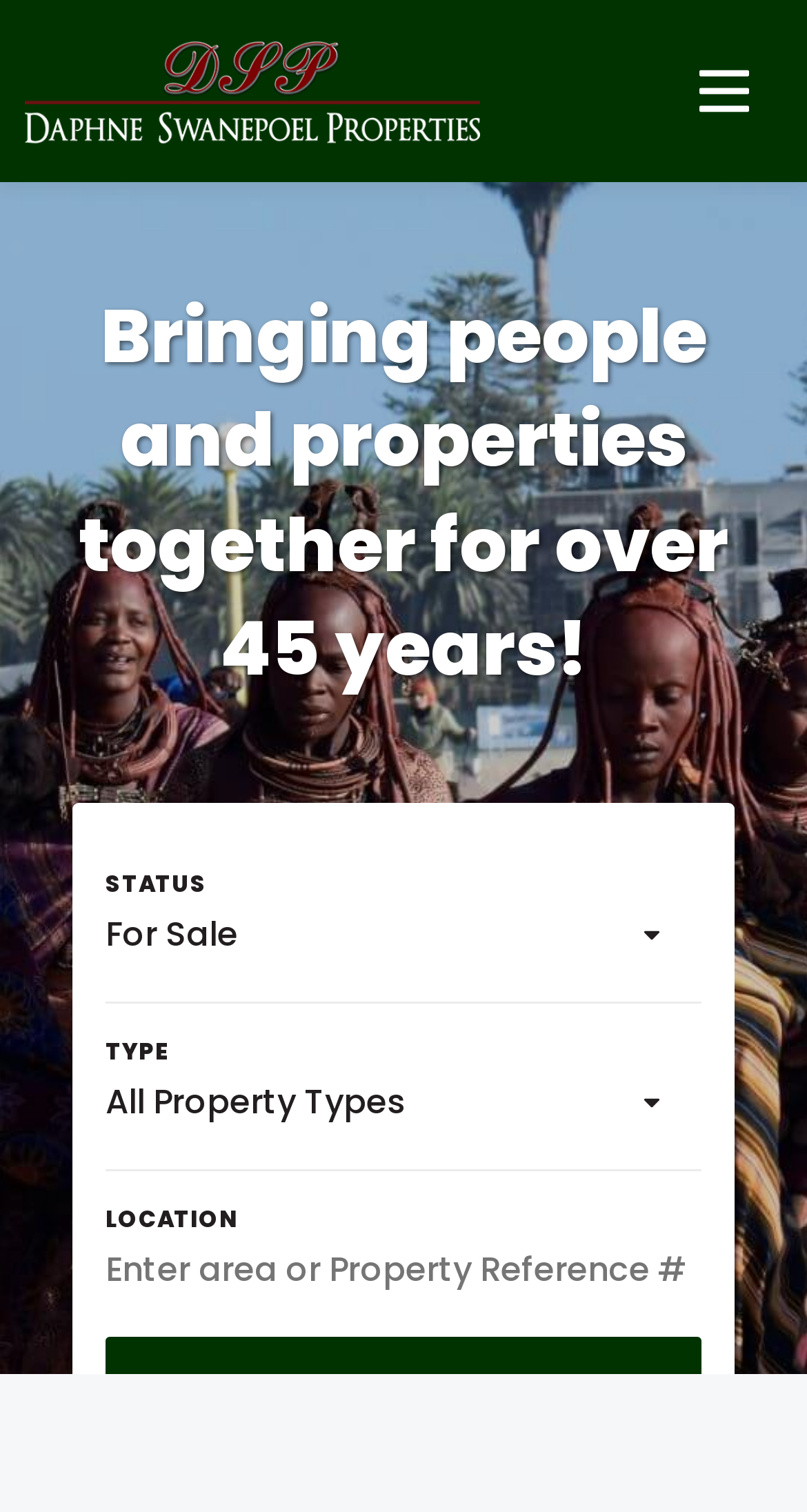Look at the image and write a detailed answer to the question: 
What is the slogan of the company?

The slogan is obtained from the heading element below the navigation links, which is 'Bringing people and properties together for over 45 years!'.